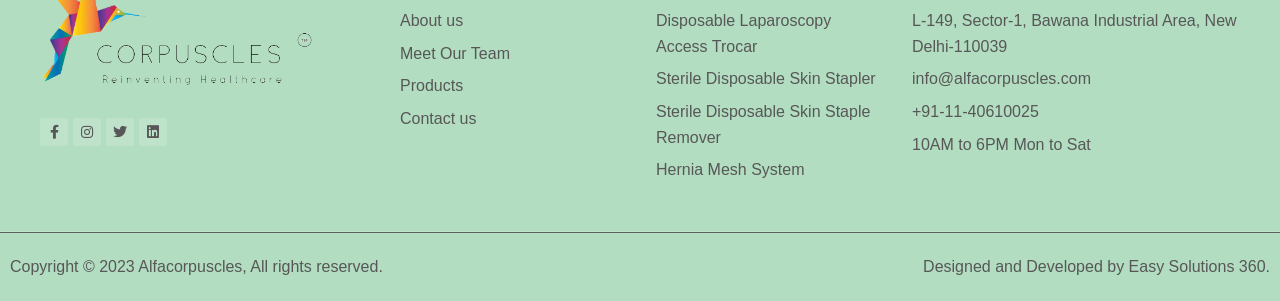Provide the bounding box coordinates of the UI element that matches the description: "About us".

[0.312, 0.027, 0.488, 0.112]